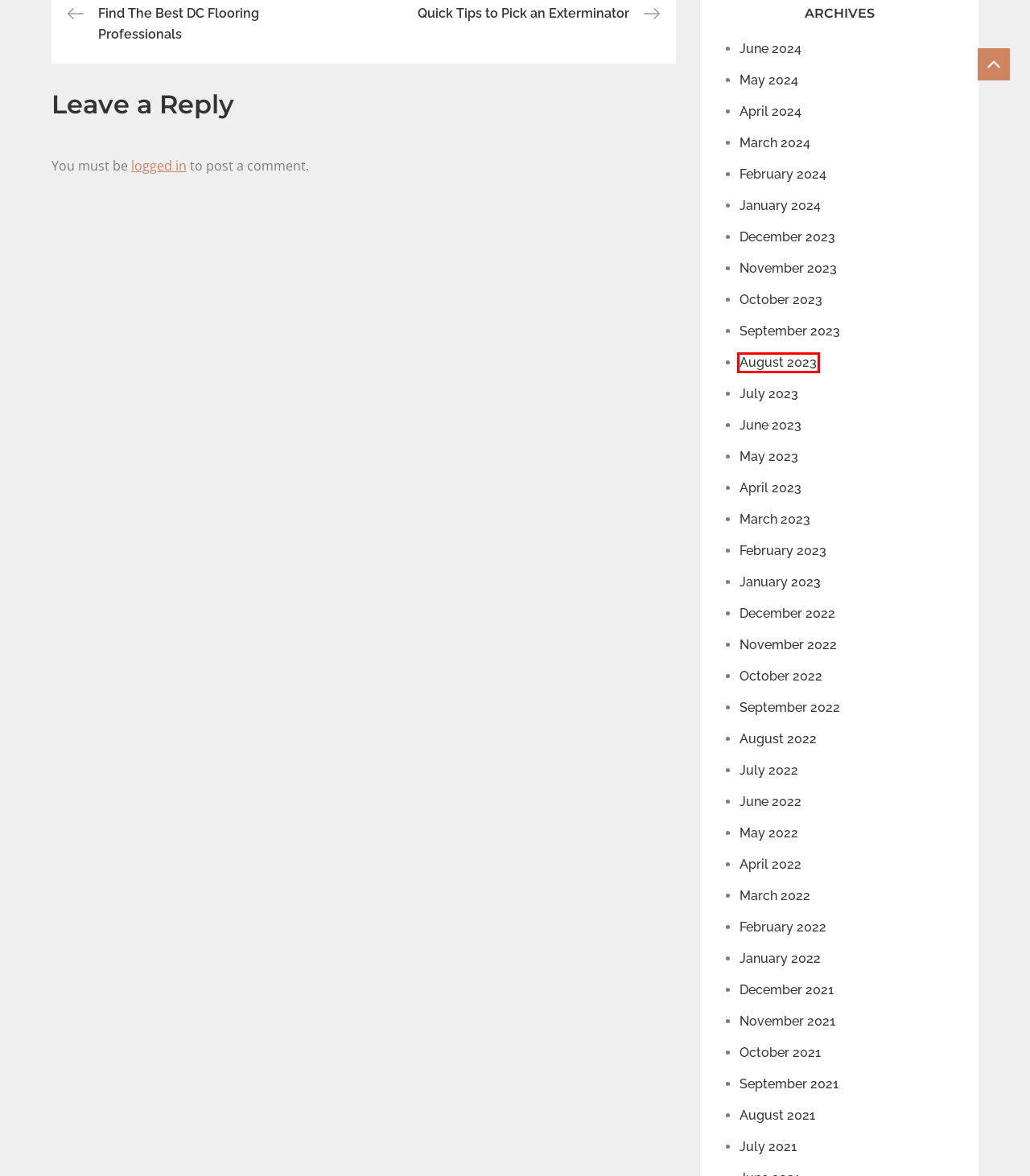Provided is a screenshot of a webpage with a red bounding box around an element. Select the most accurate webpage description for the page that appears after clicking the highlighted element. Here are the candidates:
A. April 2022 - Home Improvement Tips
B. April 2024 - Home Improvement Tips
C. January 2023 - Home Improvement Tips
D. June 2024 - Home Improvement Tips
E. March 2024 - Home Improvement Tips
F. August 2021 - Home Improvement Tips
G. August 2023 - Home Improvement Tips
H. August 2022 - Home Improvement Tips

G